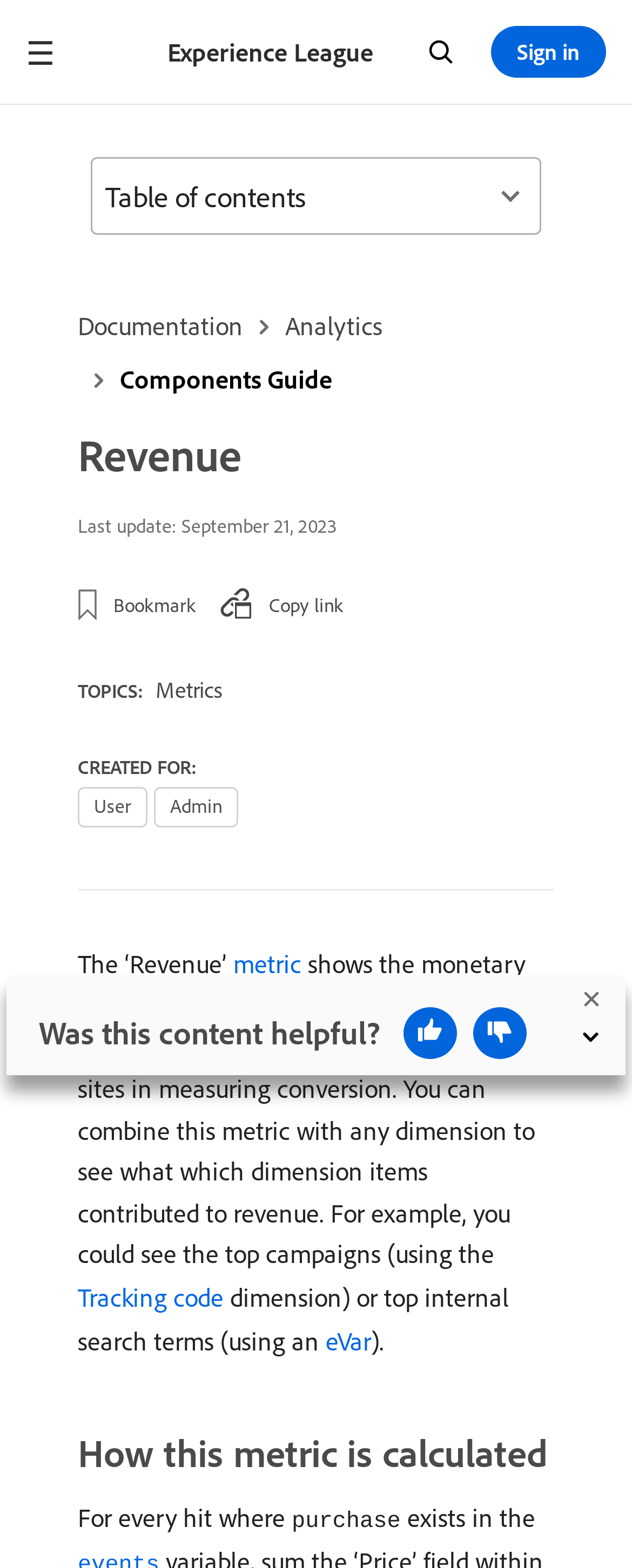What is the purpose of the 'Revenue' metric?
Give a one-word or short phrase answer based on the image.

Measuring conversion